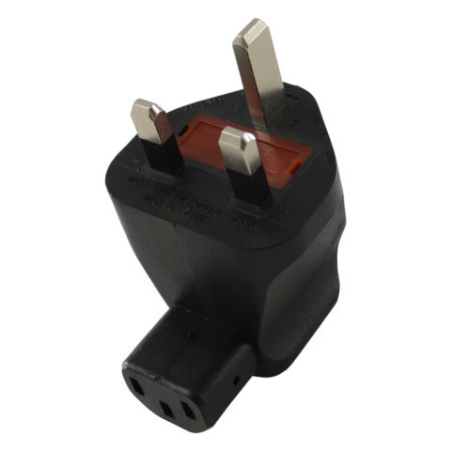What is the purpose of the adapter?
Please give a well-detailed answer to the question.

The adapter is essential for travelers who need to ensure compatibility with local electrical systems while on the go, allowing users to utilize their devices in countries that use the UK plug standard.